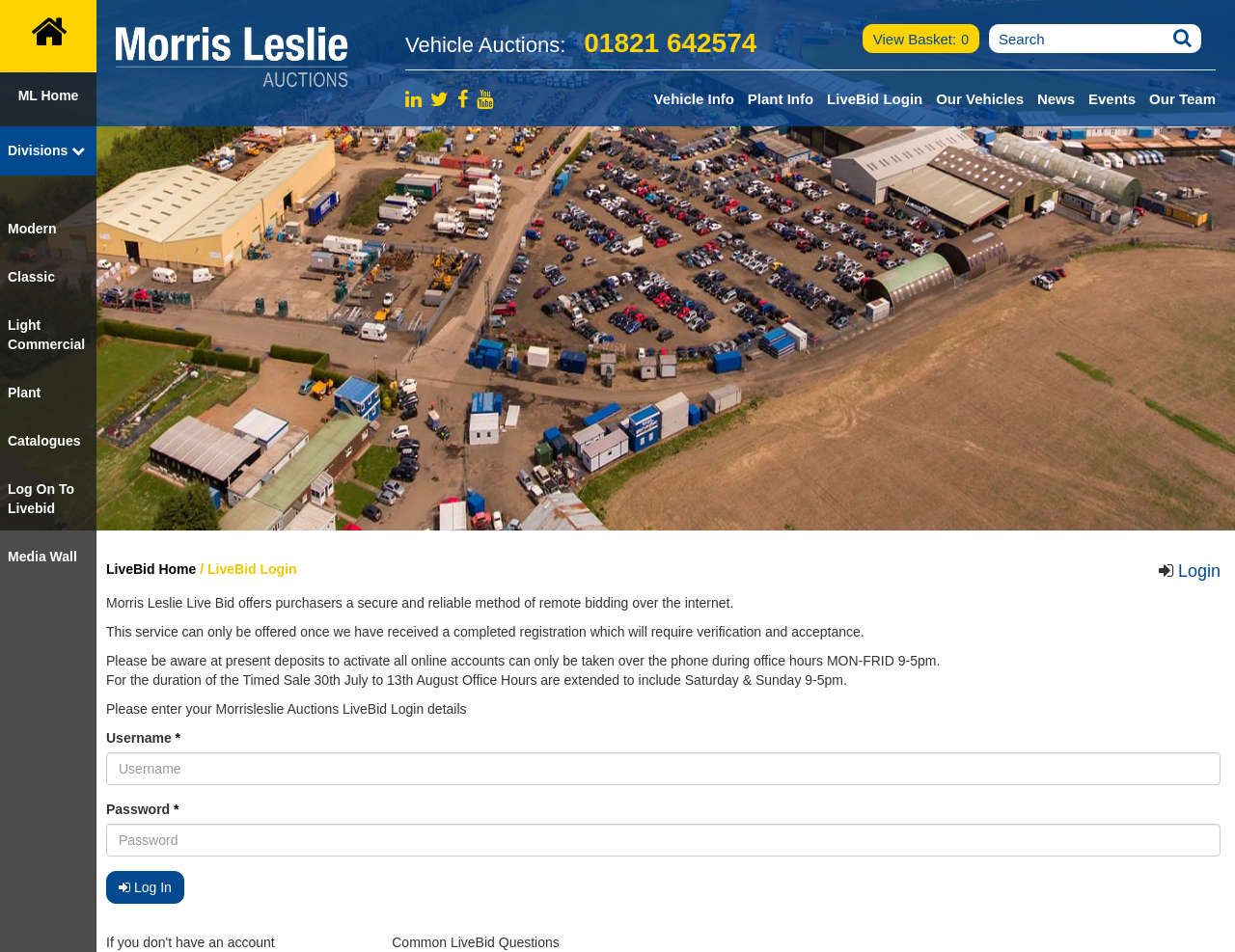Please specify the bounding box coordinates of the element that should be clicked to execute the given instruction: 'View the basket'. Ensure the coordinates are four float numbers between 0 and 1, expressed as [left, top, right, bottom].

[0.698, 0.025, 0.793, 0.056]